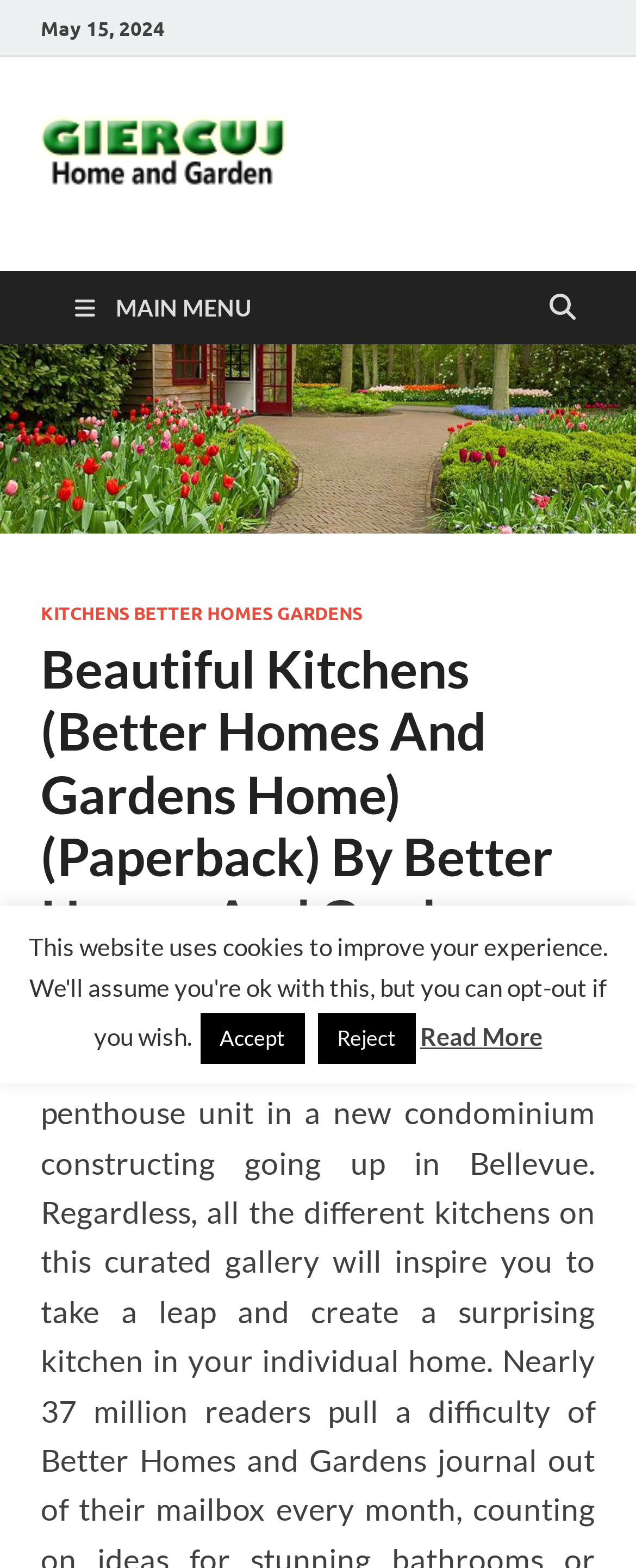Using the provided description: "Kitchens Better Homes Gardens", find the bounding box coordinates of the corresponding UI element. The output should be four float numbers between 0 and 1, in the format [left, top, right, bottom].

[0.064, 0.384, 0.569, 0.399]